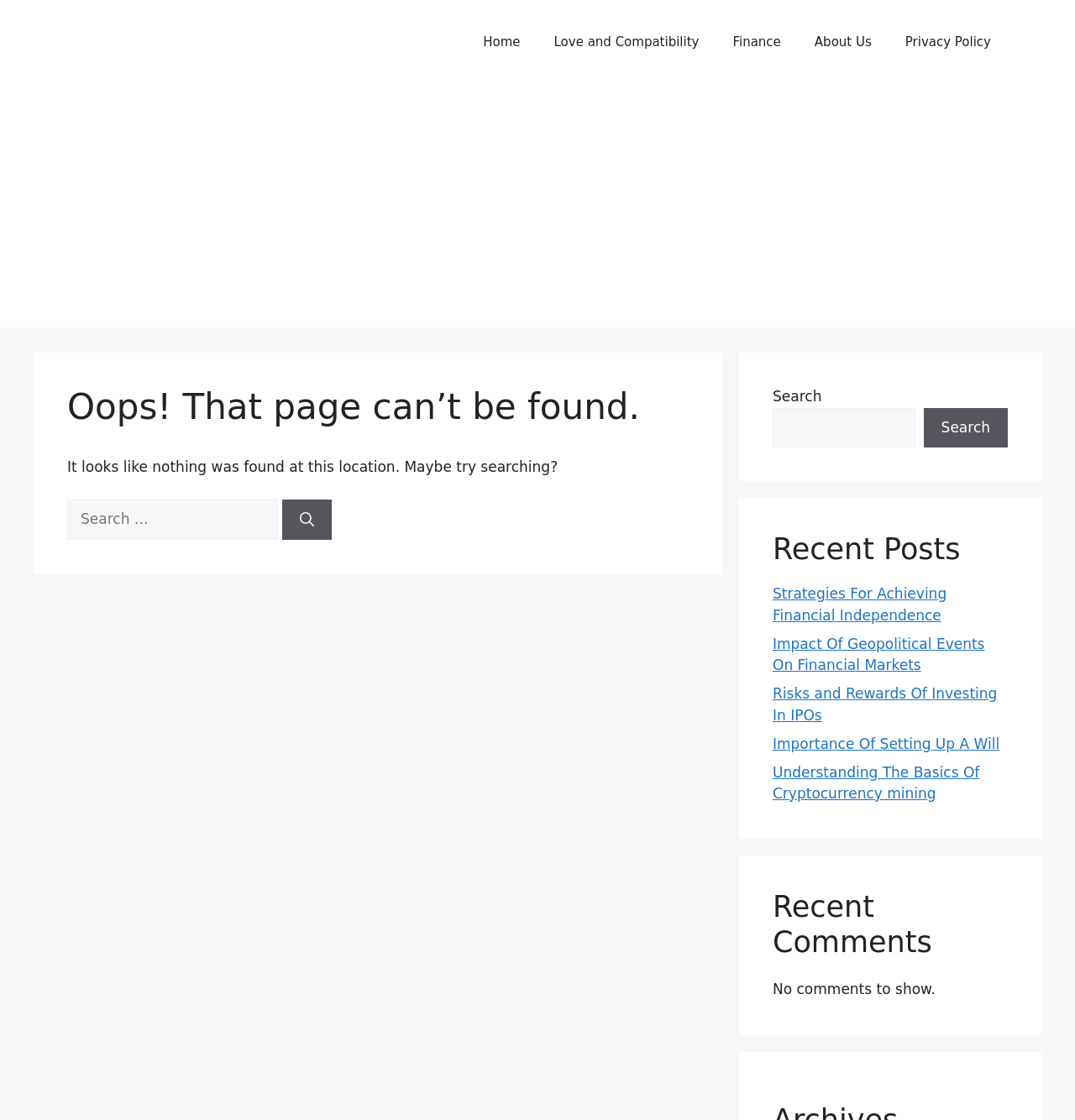Please locate the clickable area by providing the bounding box coordinates to follow this instruction: "Click on About Us".

[0.742, 0.015, 0.826, 0.06]